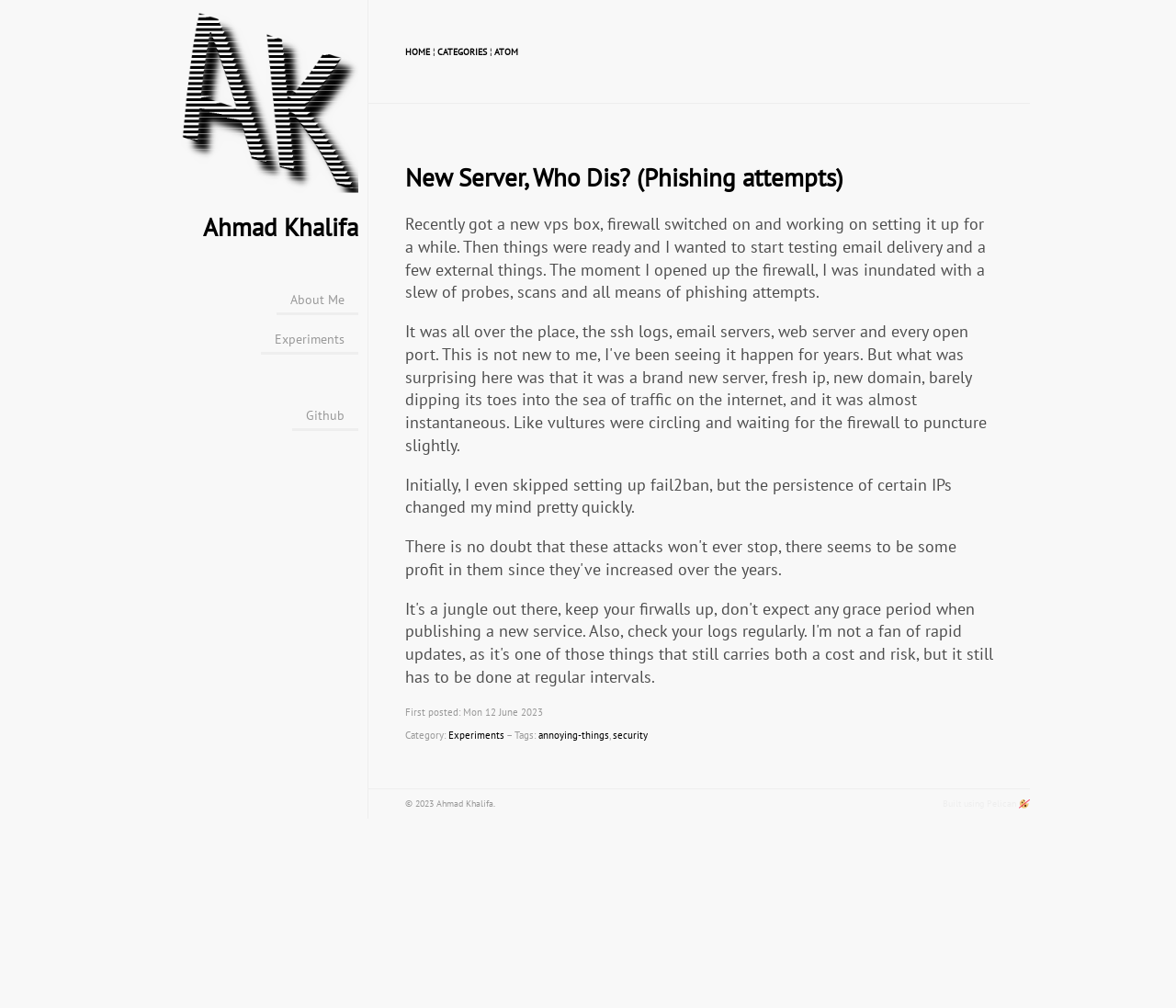Given the description of the UI element: "Categories", predict the bounding box coordinates in the form of [left, top, right, bottom], with each value being a float between 0 and 1.

[0.372, 0.045, 0.414, 0.057]